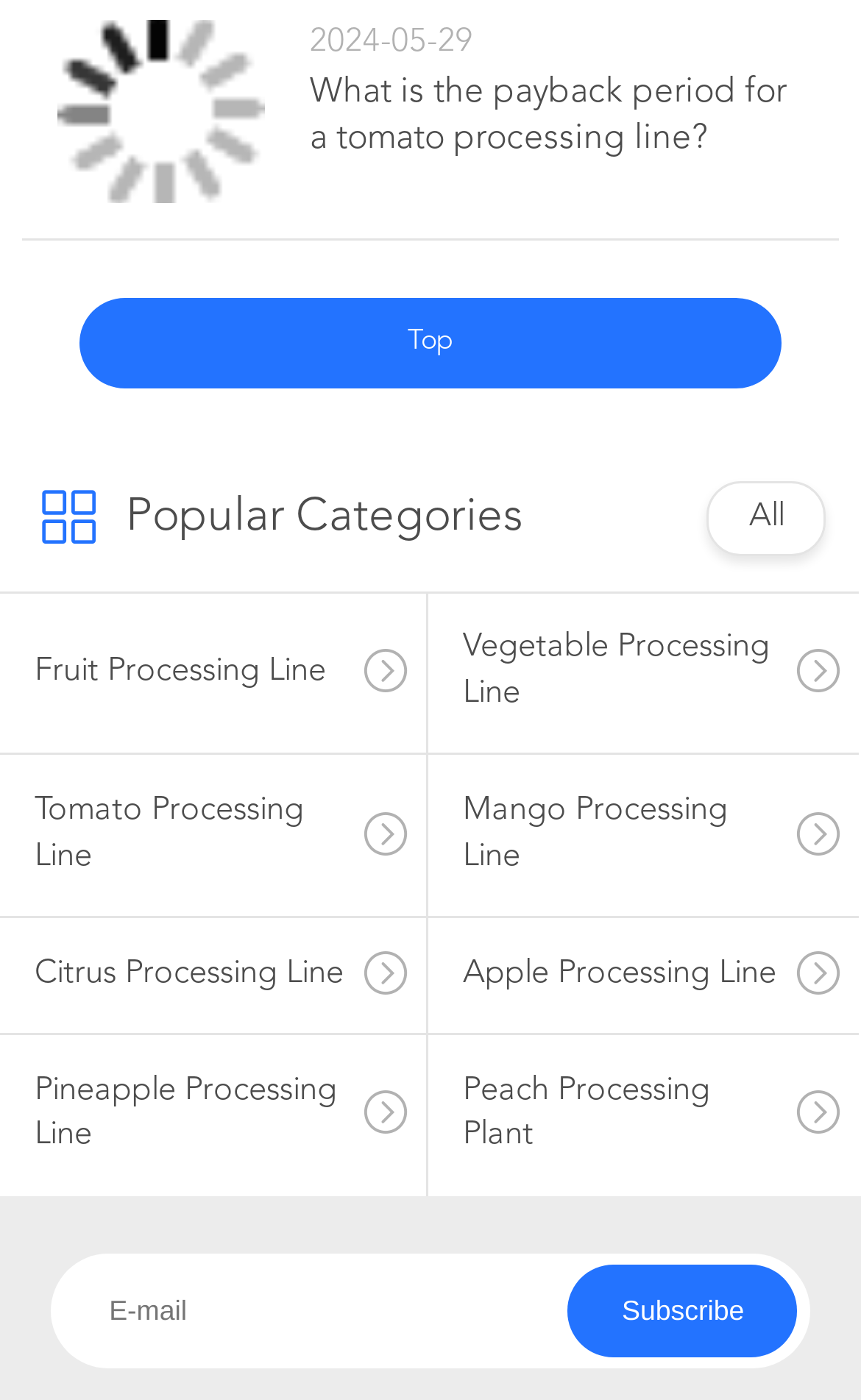Please provide a one-word or short phrase answer to the question:
What is the purpose of the textbox at the bottom?

E-mail